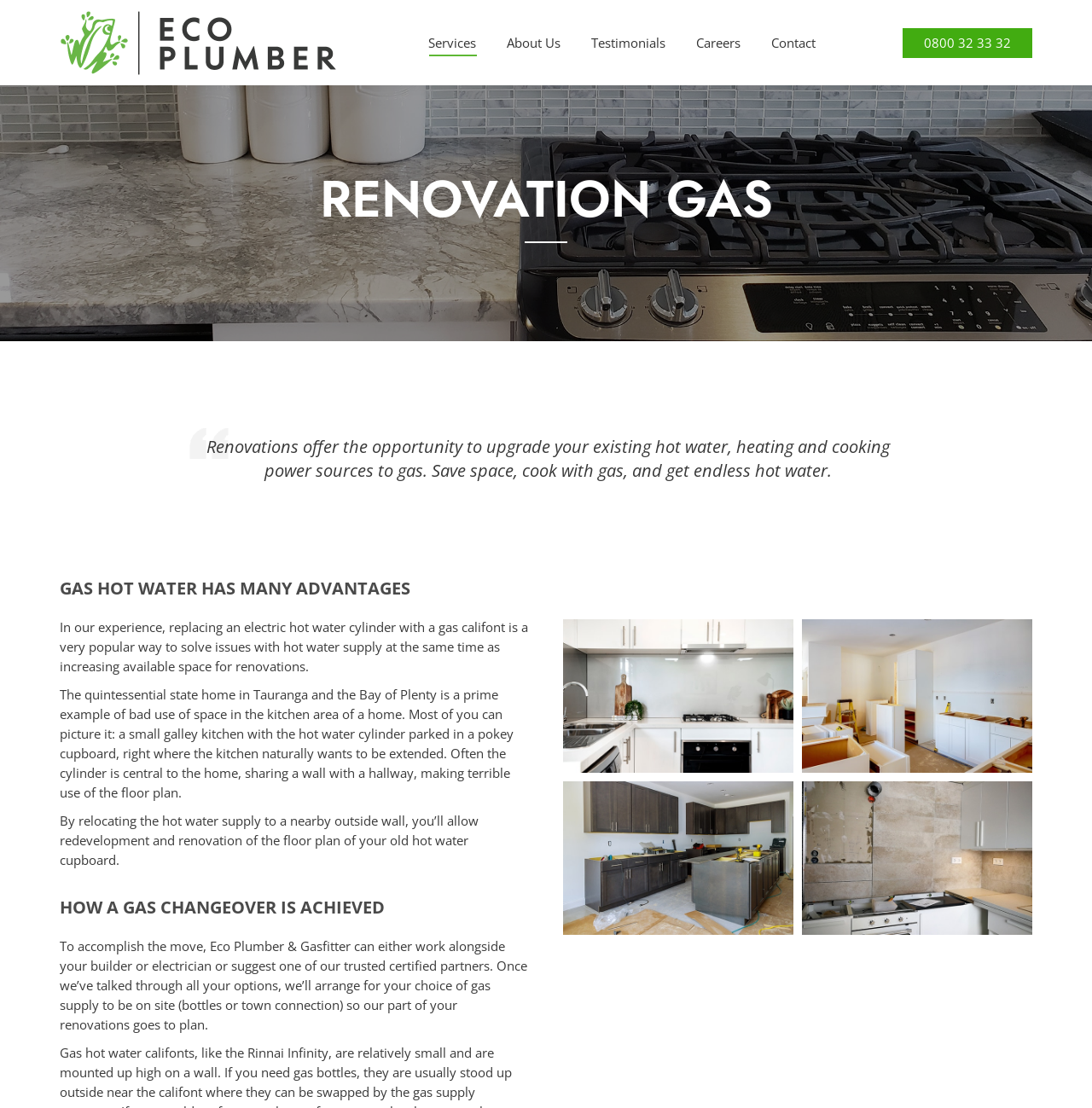Please reply with a single word or brief phrase to the question: 
What is the purpose of relocating the hot water supply to a nearby outside wall?

Allow redevelopment of floor plan